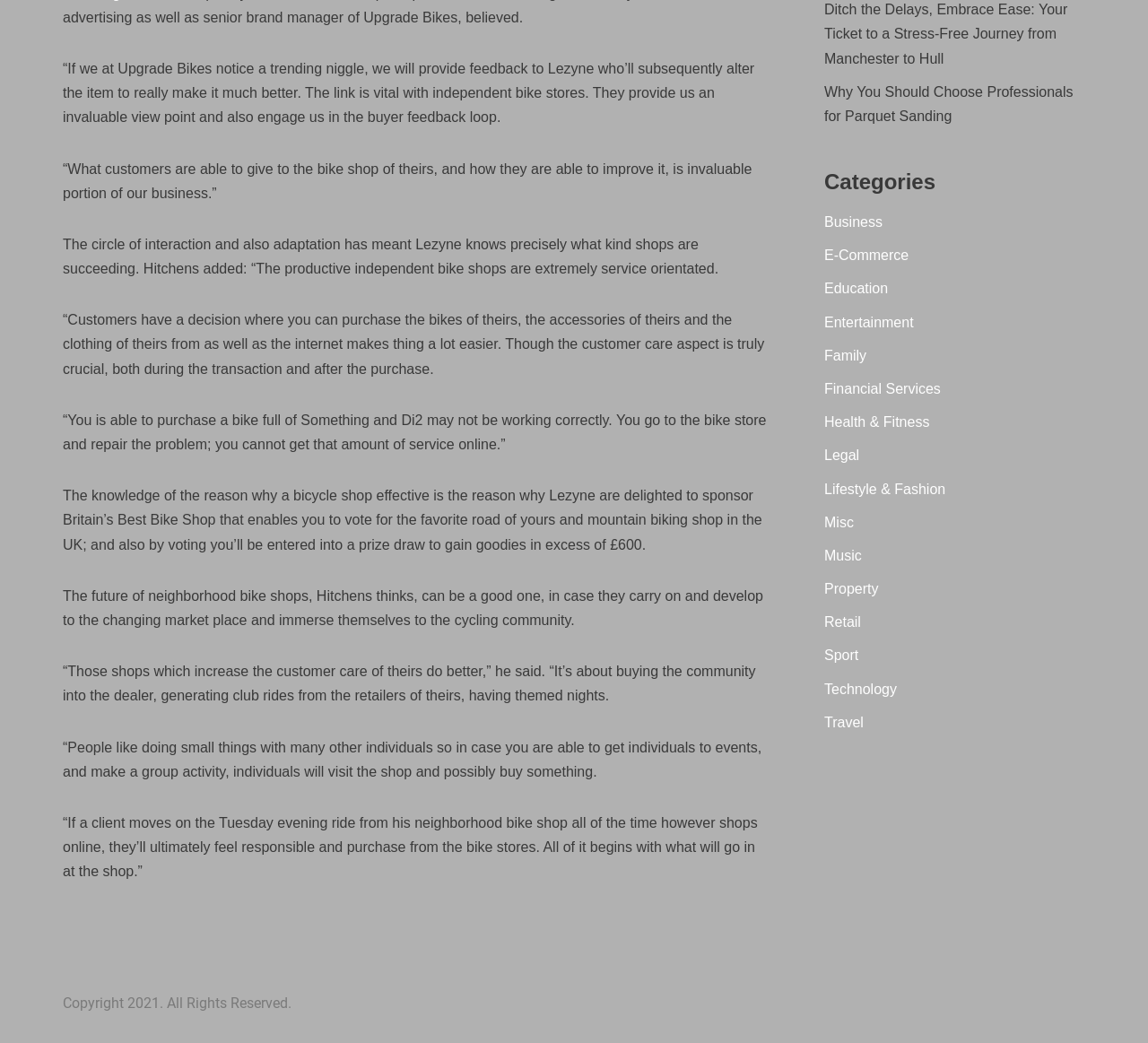Specify the bounding box coordinates (top-left x, top-left y, bottom-right x, bottom-right y) of the UI element in the screenshot that matches this description: Business

[0.718, 0.206, 0.769, 0.22]